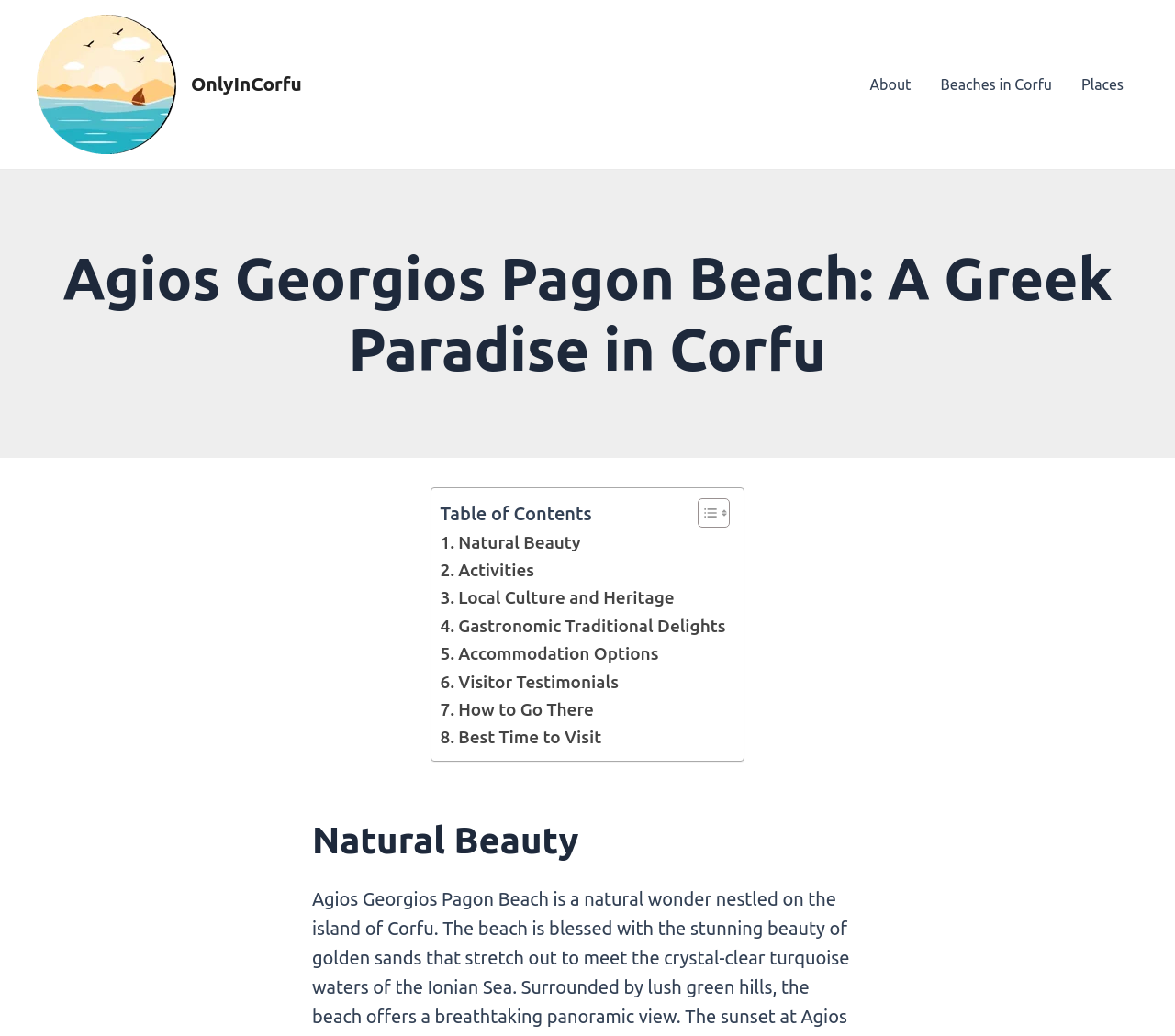What is the purpose of the 'Toggle Table of Content' button?
Refer to the screenshot and respond with a concise word or phrase.

To show or hide the table of contents